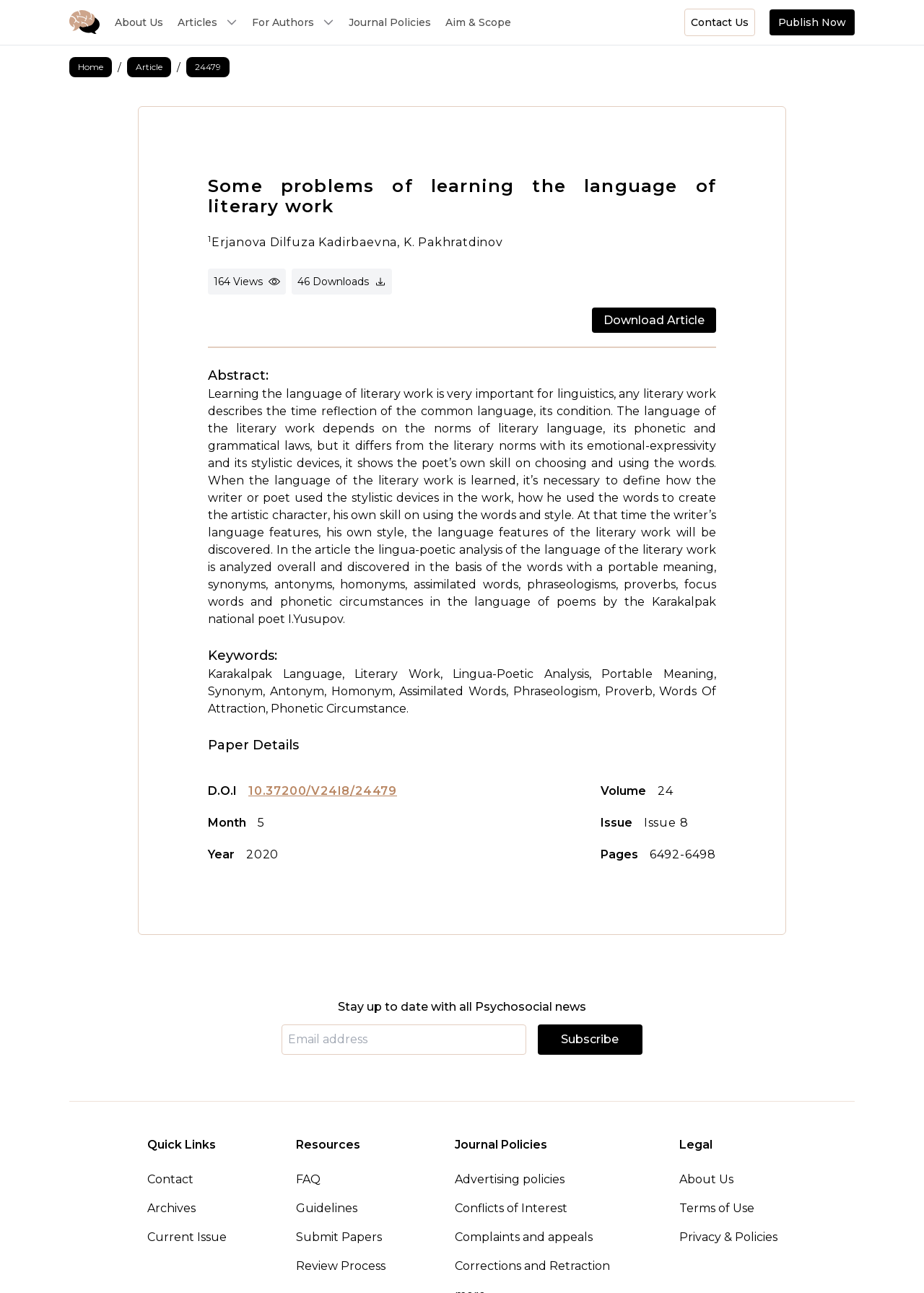Determine the bounding box coordinates for the region that must be clicked to execute the following instruction: "View the 'Article' page".

[0.138, 0.044, 0.185, 0.06]